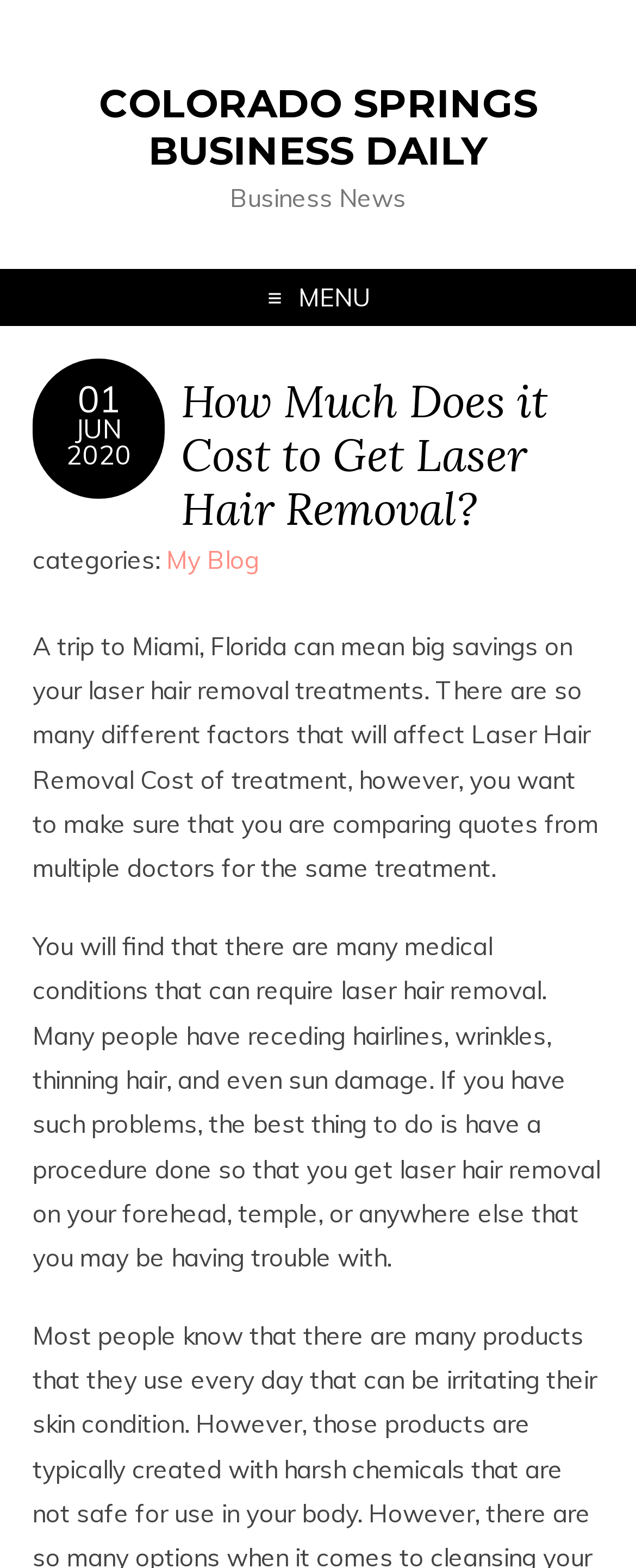What is the category of the article?
Please respond to the question with as much detail as possible.

I found the category of the article by looking at the menu section, where it says 'categories:' and then lists 'My Blog' as the category.